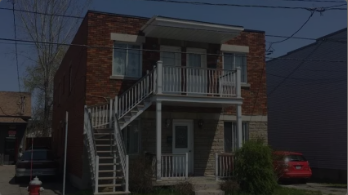Using the information in the image, give a comprehensive answer to the question: 
What type of neighborhood is the building situated in?

The caption describes the neighborhood as reflecting a suburban charm, with utility wires visible overhead, hinting at the established nature of the area, which suggests a suburban setting.